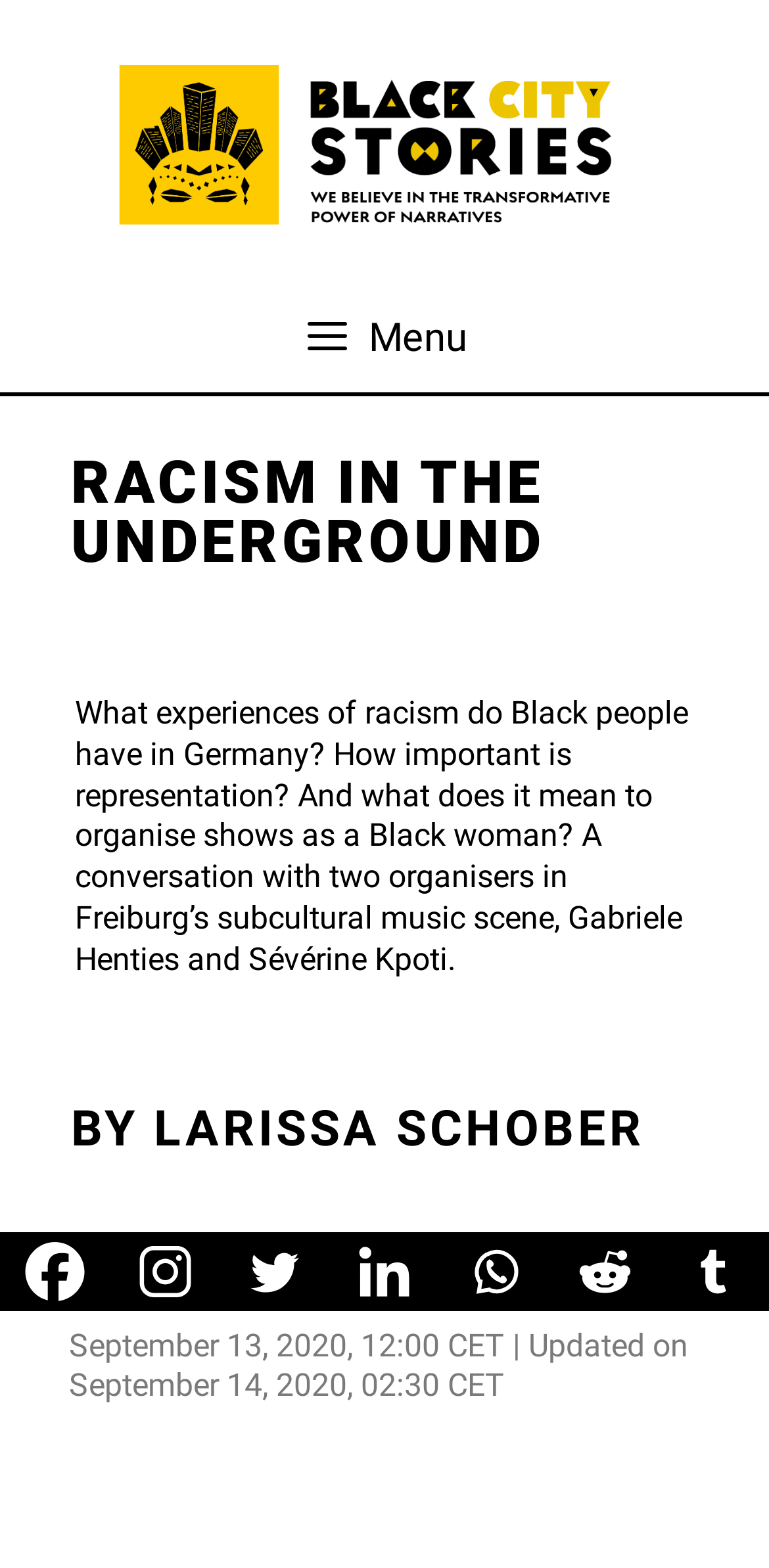Please answer the following question using a single word or phrase: 
What is the date of the article update?

September 14, 2020